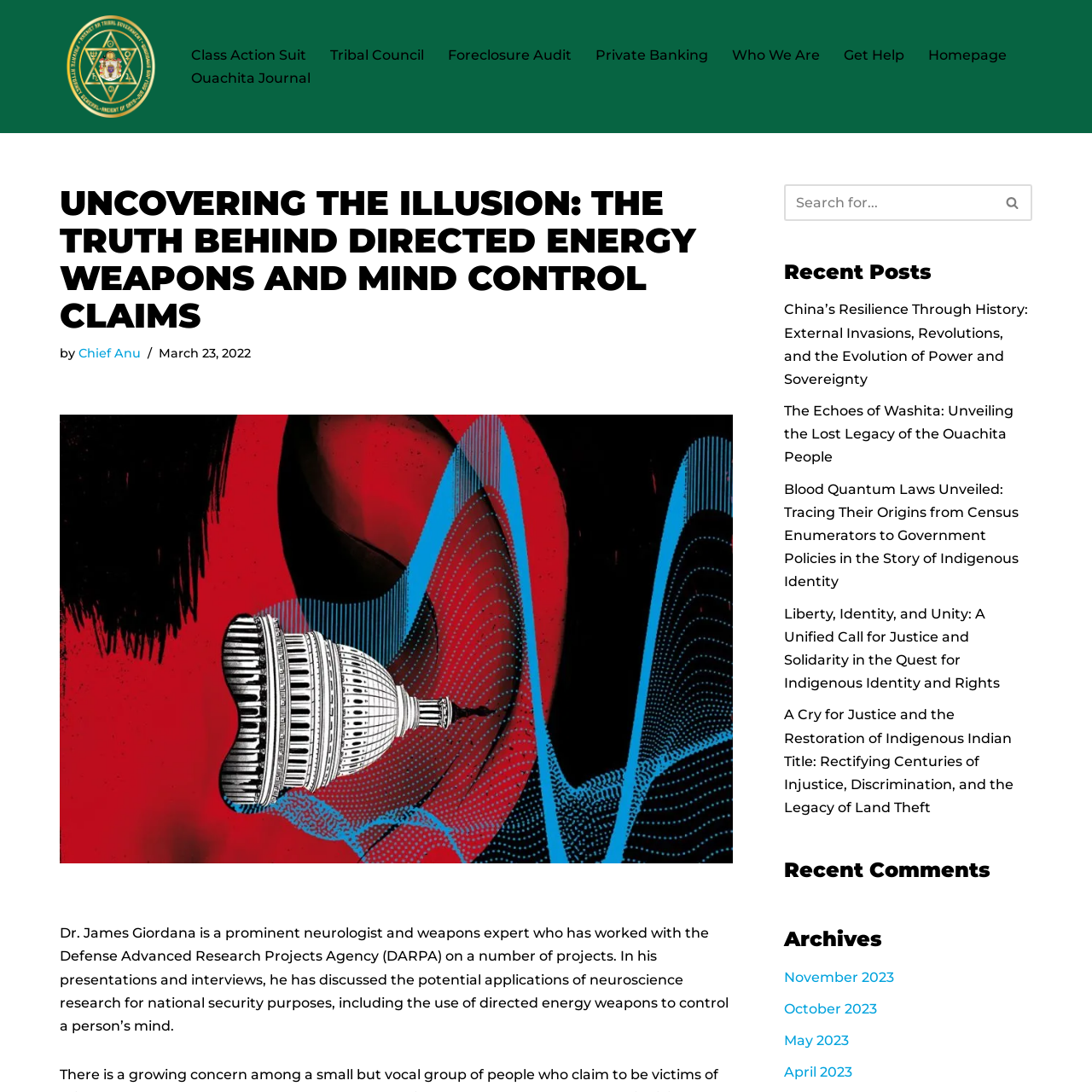Determine the bounding box coordinates for the area that needs to be clicked to fulfill this task: "Check the 'Recent Posts' section". The coordinates must be given as four float numbers between 0 and 1, i.e., [left, top, right, bottom].

[0.718, 0.237, 0.853, 0.26]